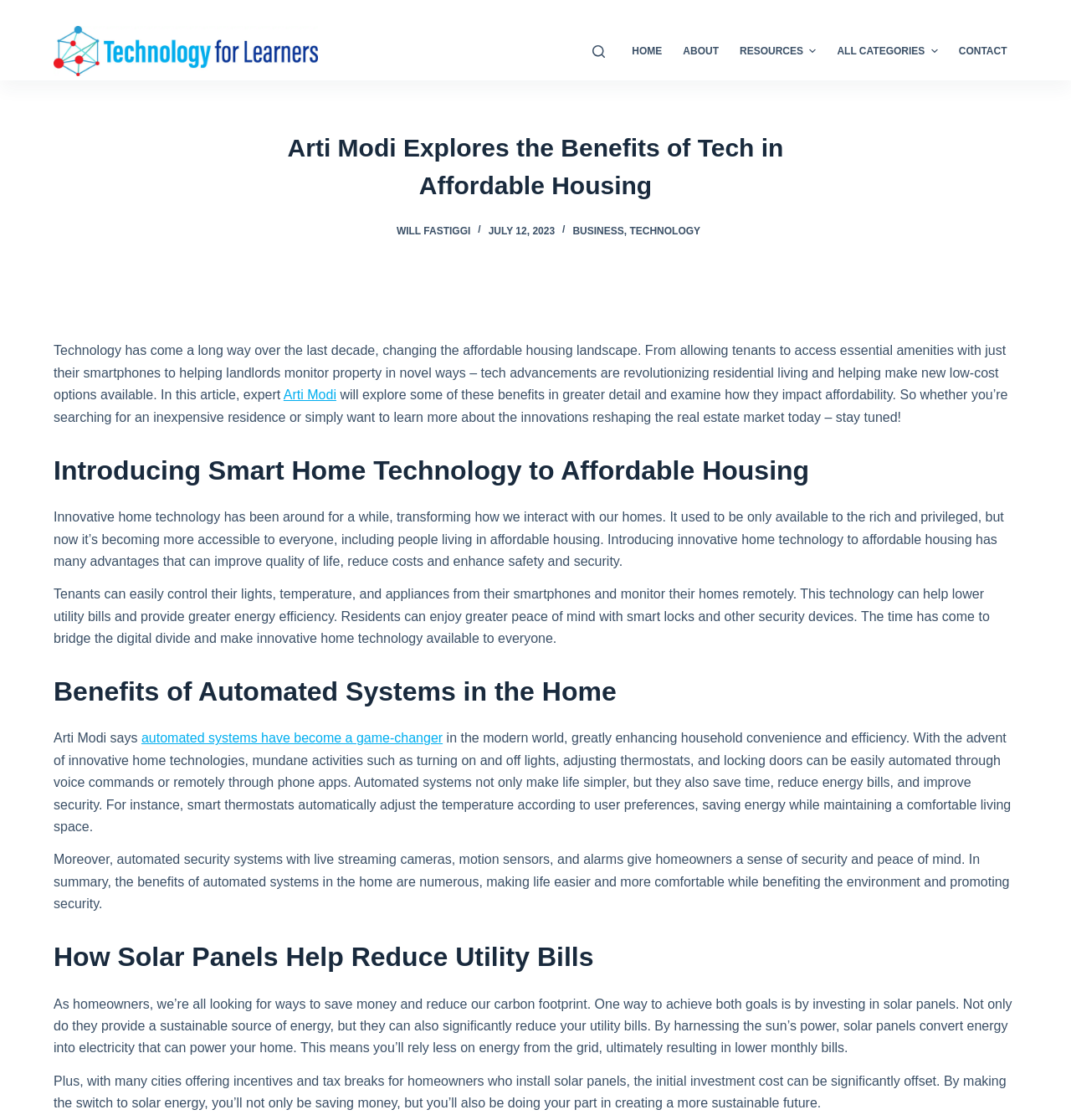Please identify the bounding box coordinates for the region that you need to click to follow this instruction: "Click on the 'Skip to content' link".

[0.0, 0.0, 0.031, 0.015]